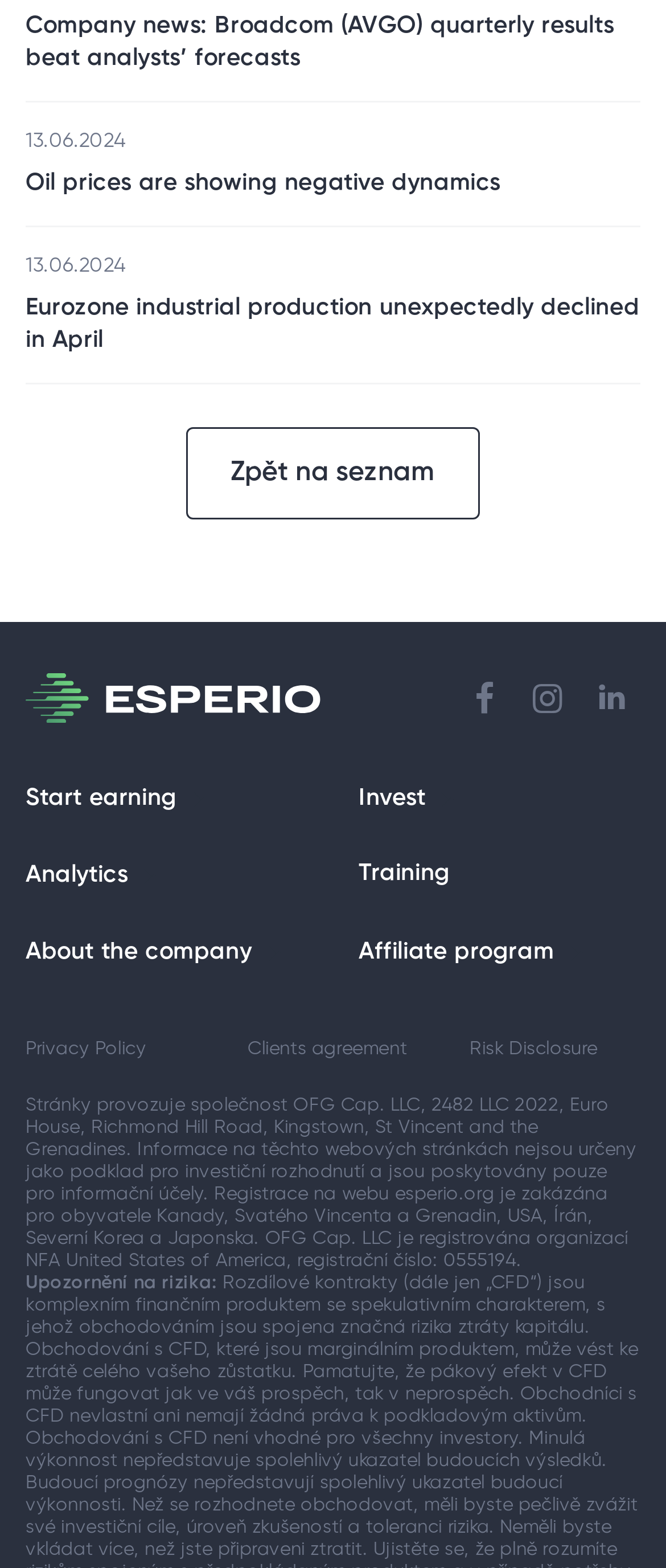What is the topic of the first news link? Based on the image, give a response in one word or a short phrase.

Company news